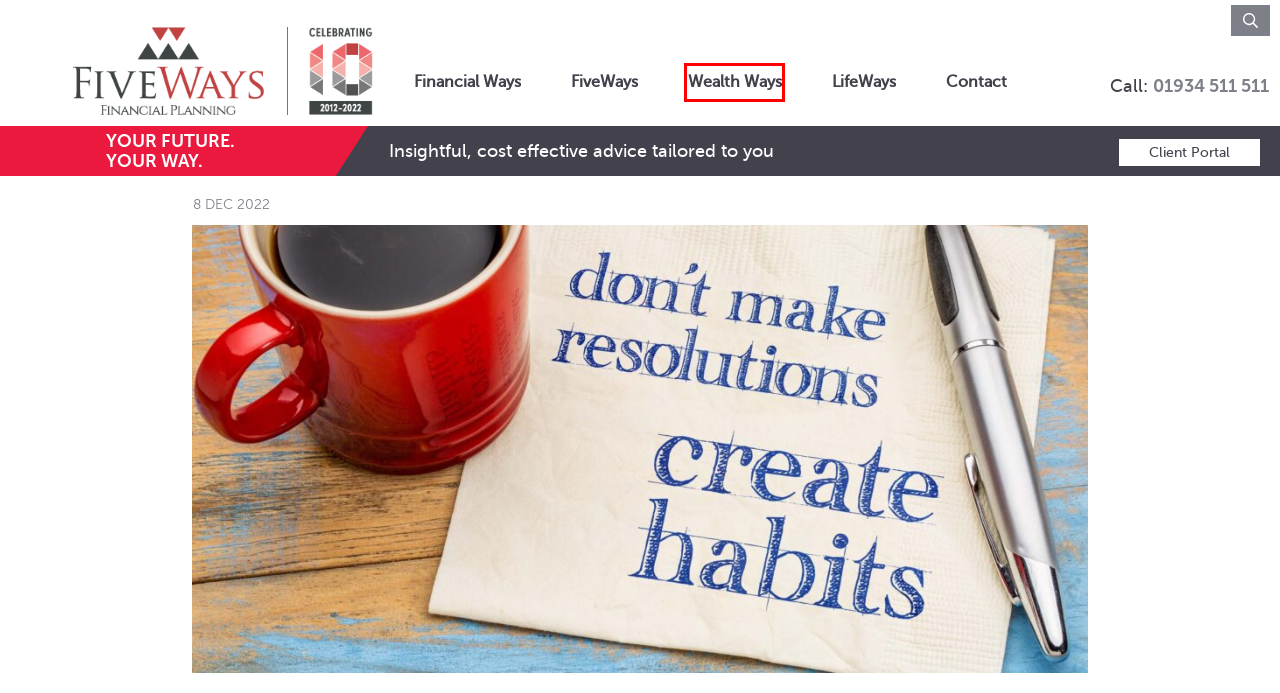Examine the screenshot of the webpage, which has a red bounding box around a UI element. Select the webpage description that best fits the new webpage after the element inside the red bounding box is clicked. Here are the choices:
A. Five Ways - Five Ways
B. FiveWays Wealth — Home
C. Life Ways - Five Ways
D. Contact - Five Ways
E. Client Portal - Five Ways
F. Investing Your Money - Five Ways
G. Our Fees - Five Ways
H. Financial Ways - Five Ways

B